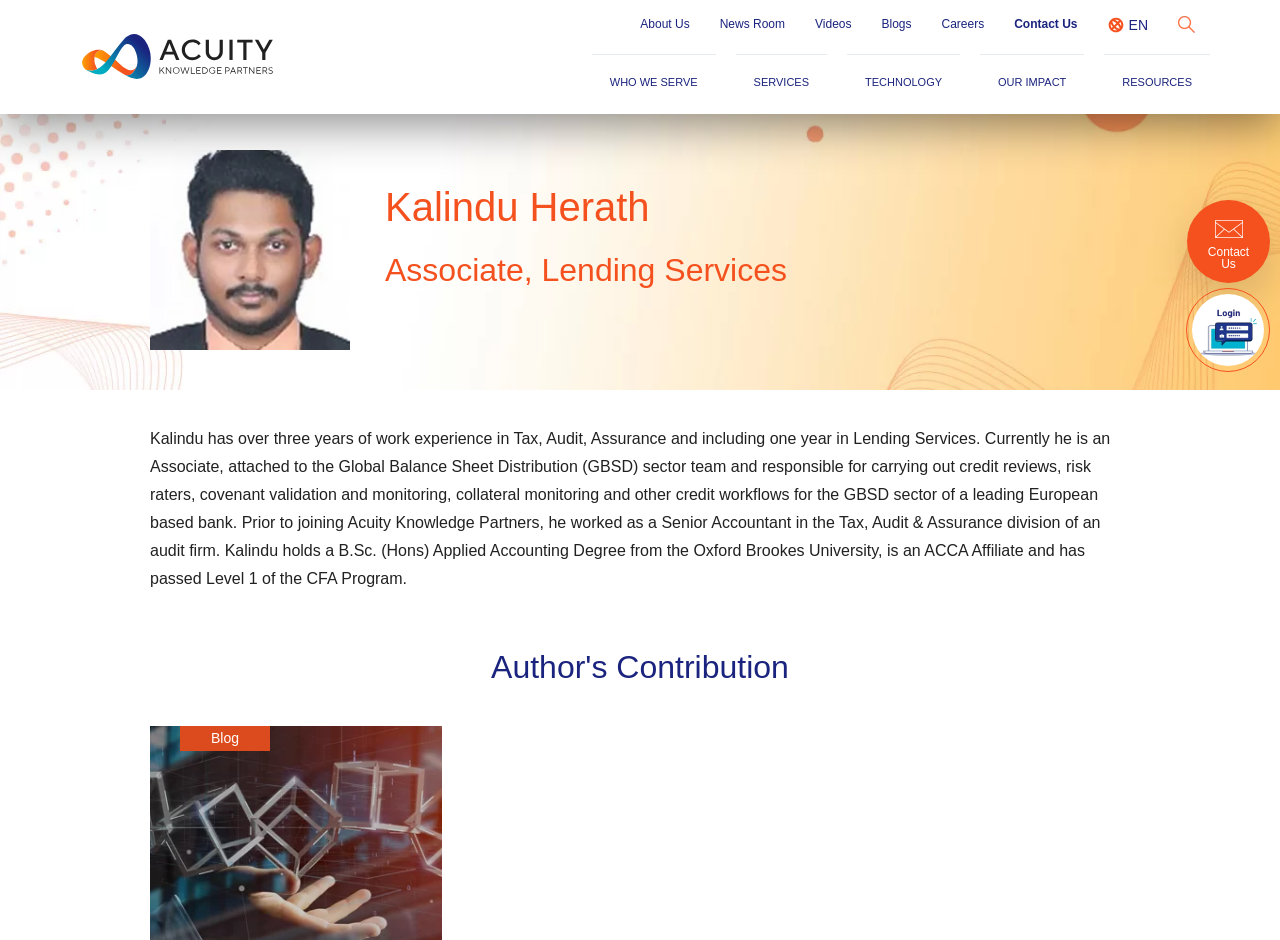Given the following UI element description: "Careers", find the bounding box coordinates in the webpage screenshot.

[0.723, 0.0, 0.78, 0.056]